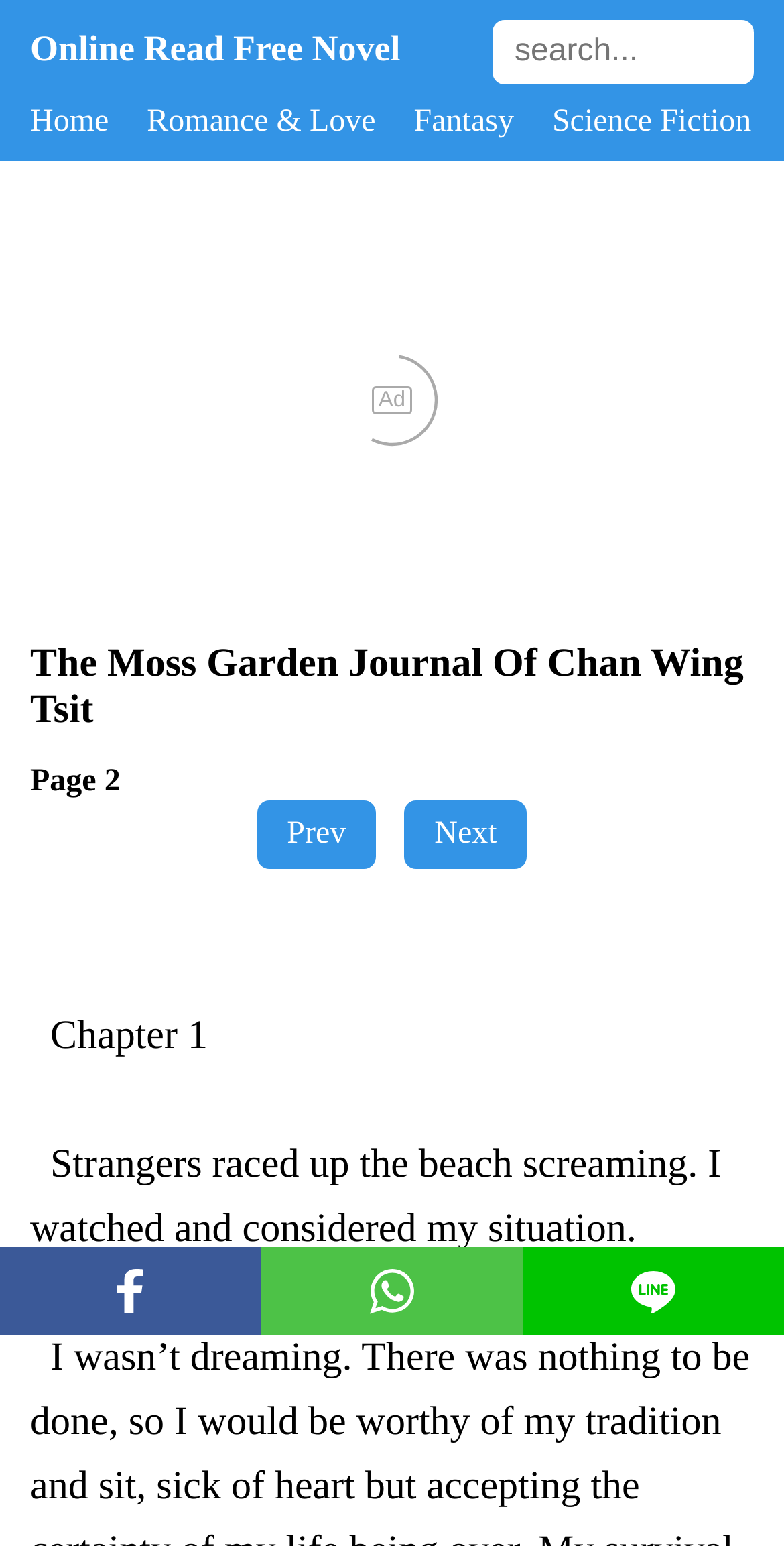Provide the bounding box coordinates of the UI element that matches the description: "Home".

[0.038, 0.068, 0.139, 0.09]